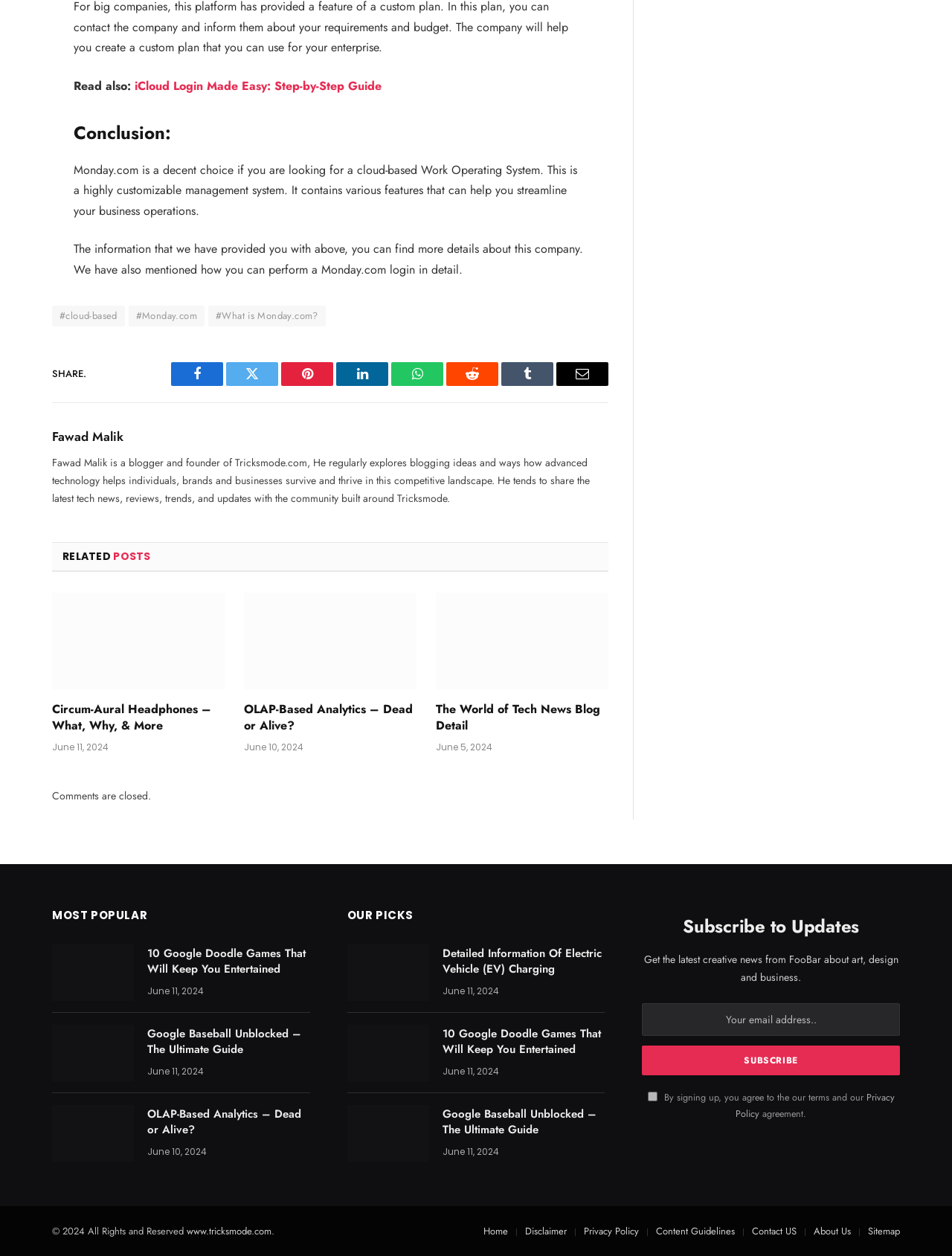What is the date of the most recent article?
Provide a detailed answer to the question using information from the image.

The date of the most recent article is June 11, 2024, which is mentioned in the 'RELATED POSTS' and 'MOST POPULAR' sections. This date is associated with multiple articles, including 'Circum-Aural Headphones' and 'Google Doodle Games'.